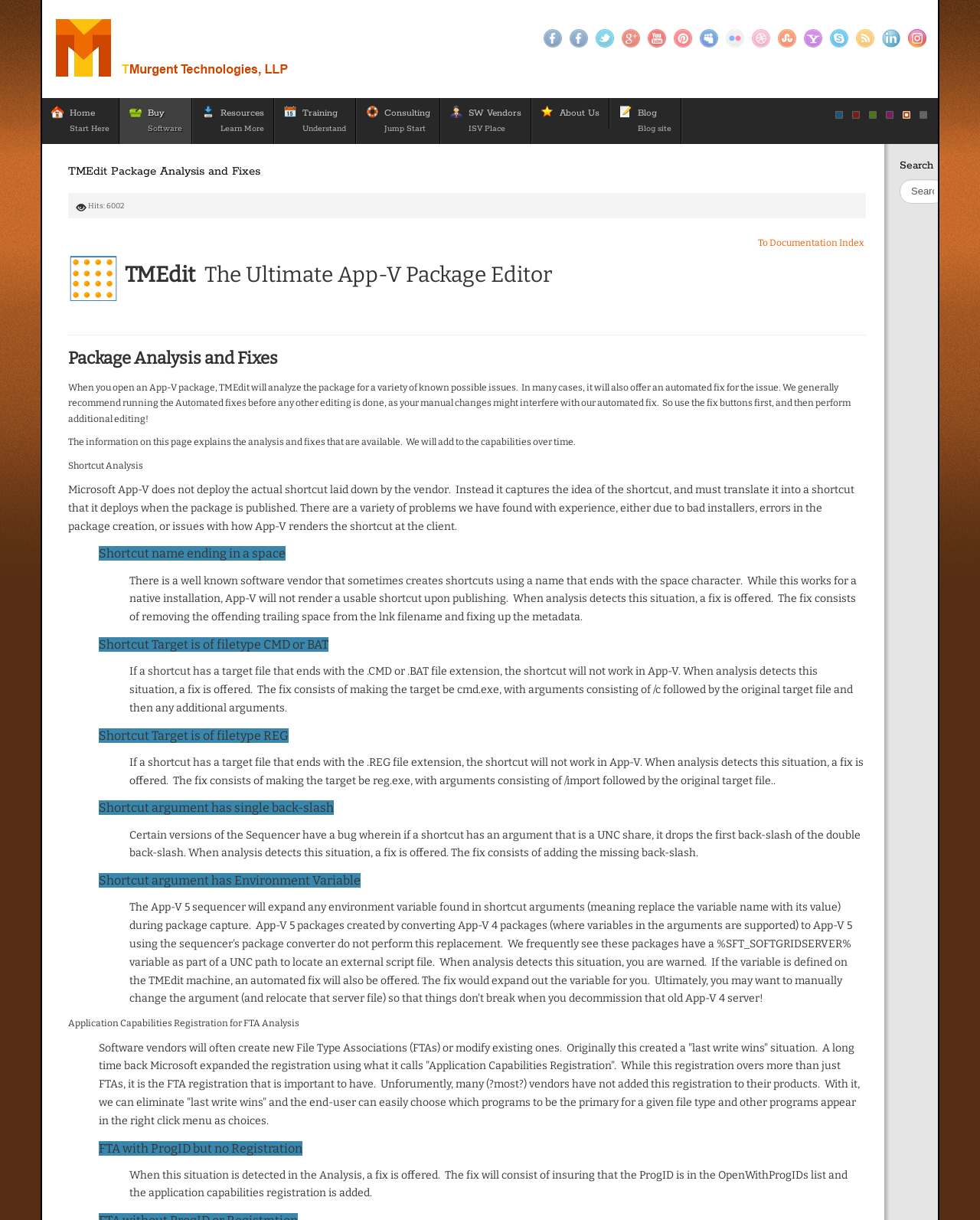Describe all significant elements and features of the webpage.

This webpage is focused on Microsoft Application Virtualization (App-V) and MSIX information, training, white papers, videos, and application packaging. 

At the top of the page, there is a banner with a link to "Your Destination for Application Virtualization/Containerization" accompanied by an image. Below the banner, there are social media links to Facebook, Twitter, Google+, YouTube, Pinterest, MySpace, Flickr, Dribble, StumbleUpon, Yahoo, Skype, RSS, LinkedIn, and Instagram.

The main content of the page is divided into sections. The first section is headed "TMEdit Package Analysis and Fixes" and provides an overview of the analysis and fixes available for App-V packages. 

Below this section, there is a table with two columns. The left column contains a list of links to various resources, including "Home", "Buy Software", "Resources", "Training", "Consulting", "SW Vendors", "About Us", and "Blog". The right column contains a description of TMEdit, a package editor for App-V.

The next section is dedicated to package analysis and fixes. It explains that TMEdit analyzes App-V packages for known issues and offers automated fixes. The section is divided into subsections, each describing a specific type of analysis and fix, such as shortcut analysis, shortcut name ending in a space, shortcut target being of filetype CMD or BAT, and others.

At the bottom of the page, there is a search box with a label "Site Search" and a placeholder text "Search...".